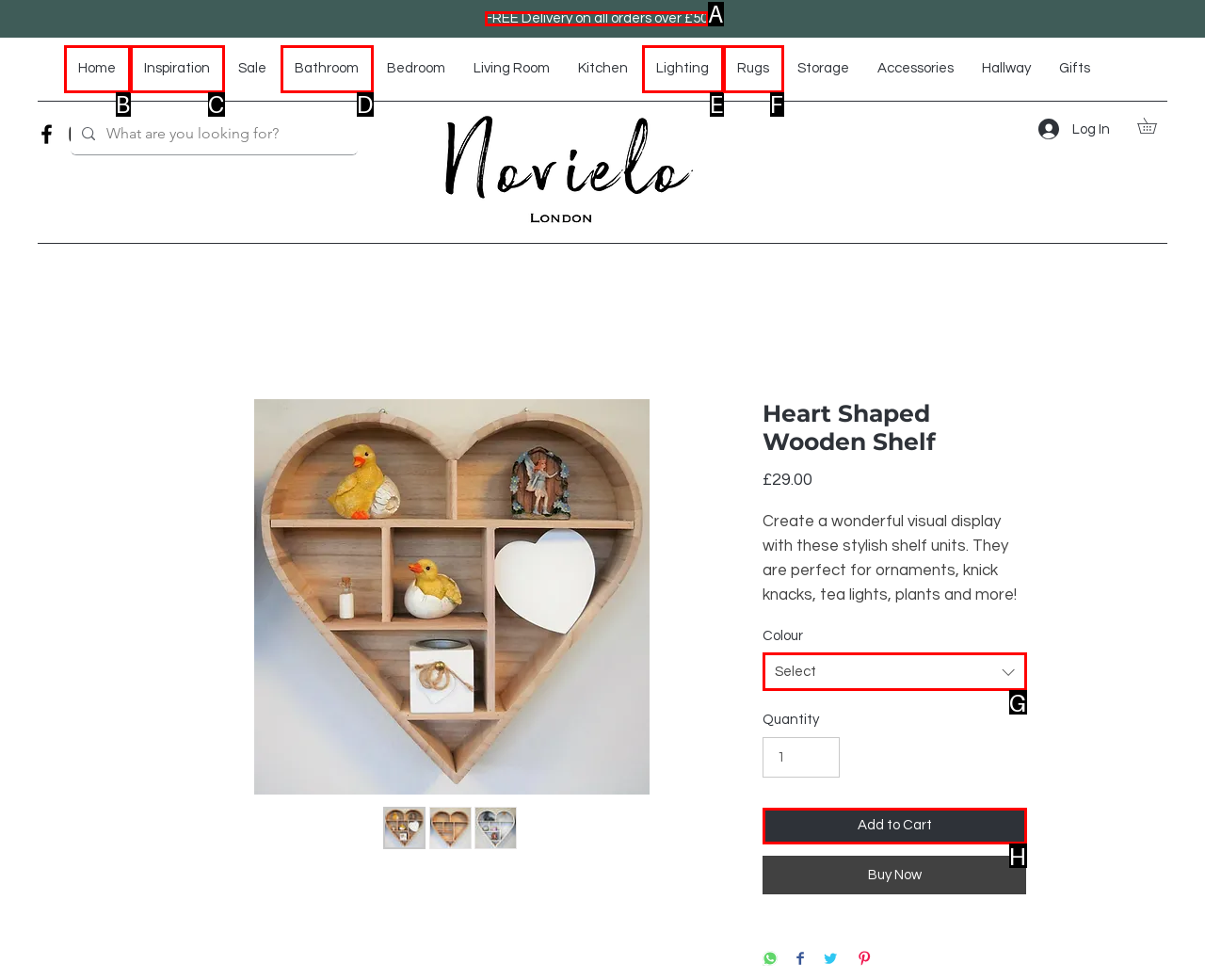Select the HTML element that corresponds to the description: Add to Cart
Reply with the letter of the correct option from the given choices.

H